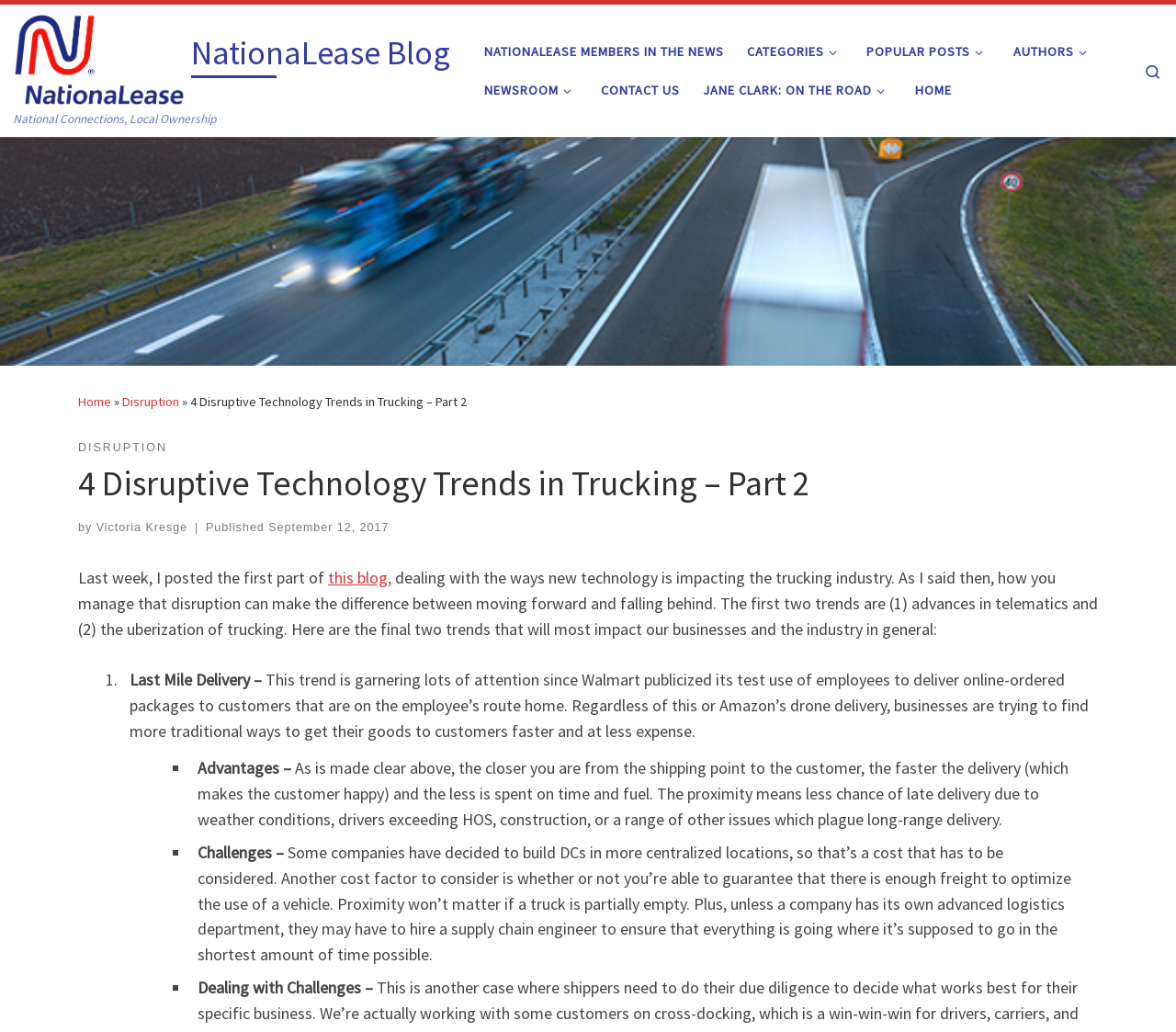Please examine the image and provide a detailed answer to the question: What is the author's name?

The author's name can be found in the header section of the webpage, where it says 'by Victoria Kresge'.